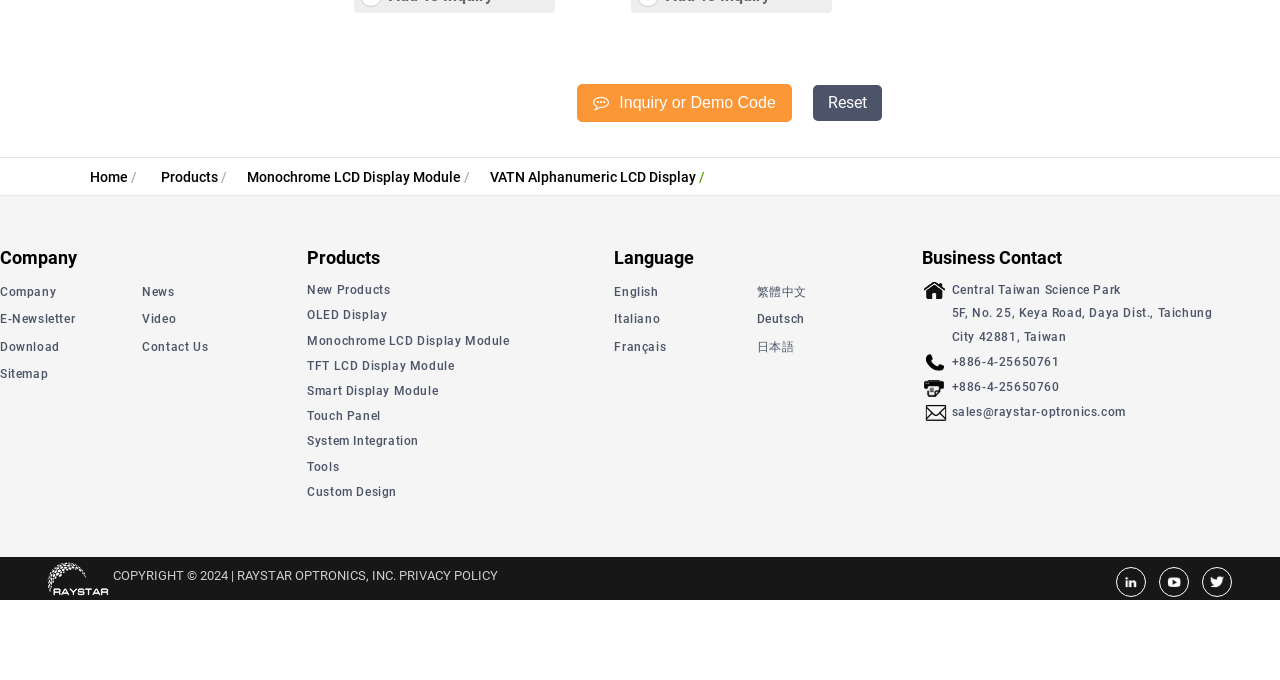Pinpoint the bounding box coordinates for the area that should be clicked to perform the following instruction: "Contact Us".

[0.111, 0.499, 0.163, 0.52]